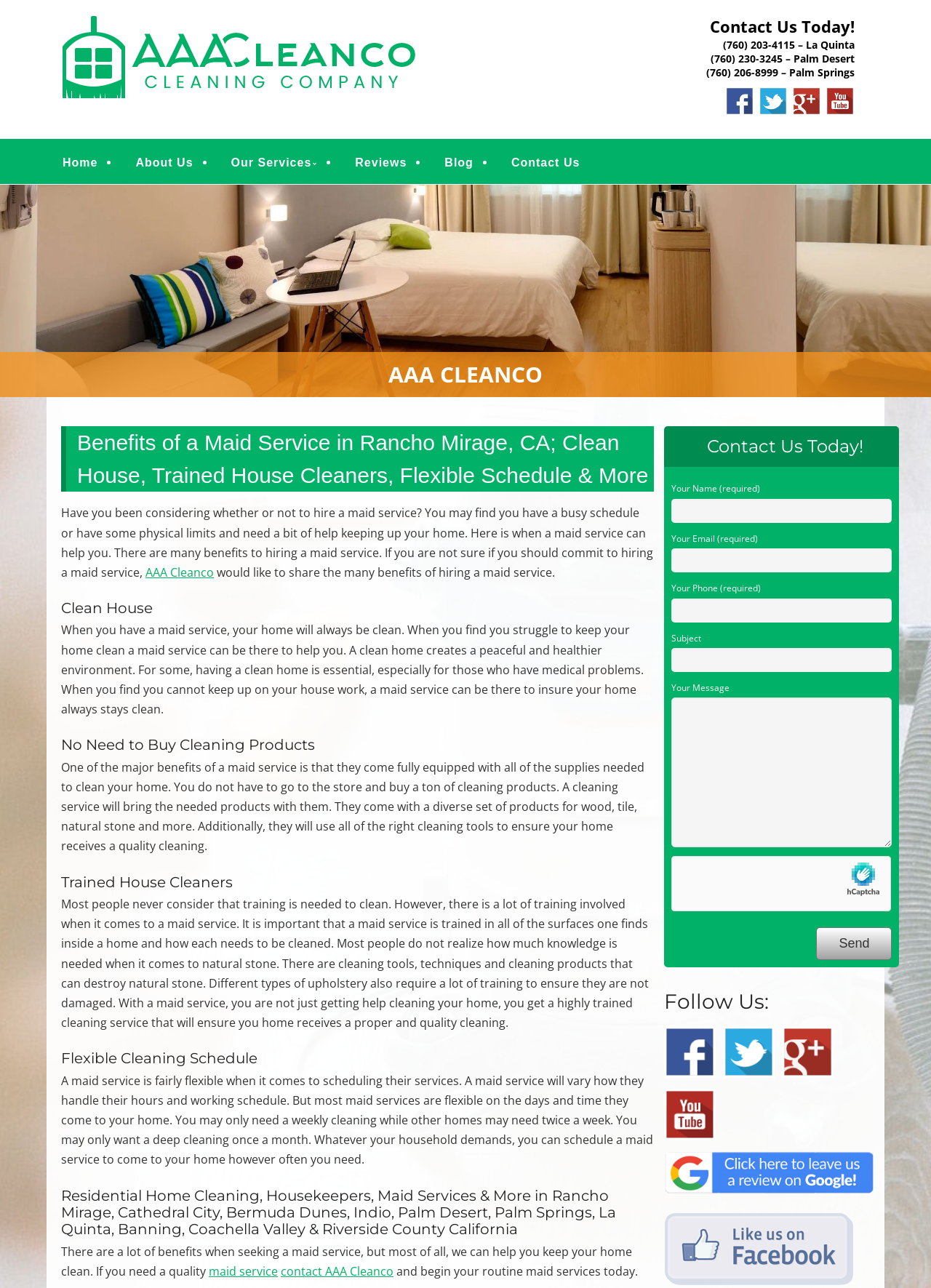Please provide a one-word or phrase answer to the question: 
What are the benefits of hiring a maid service?

Many benefits